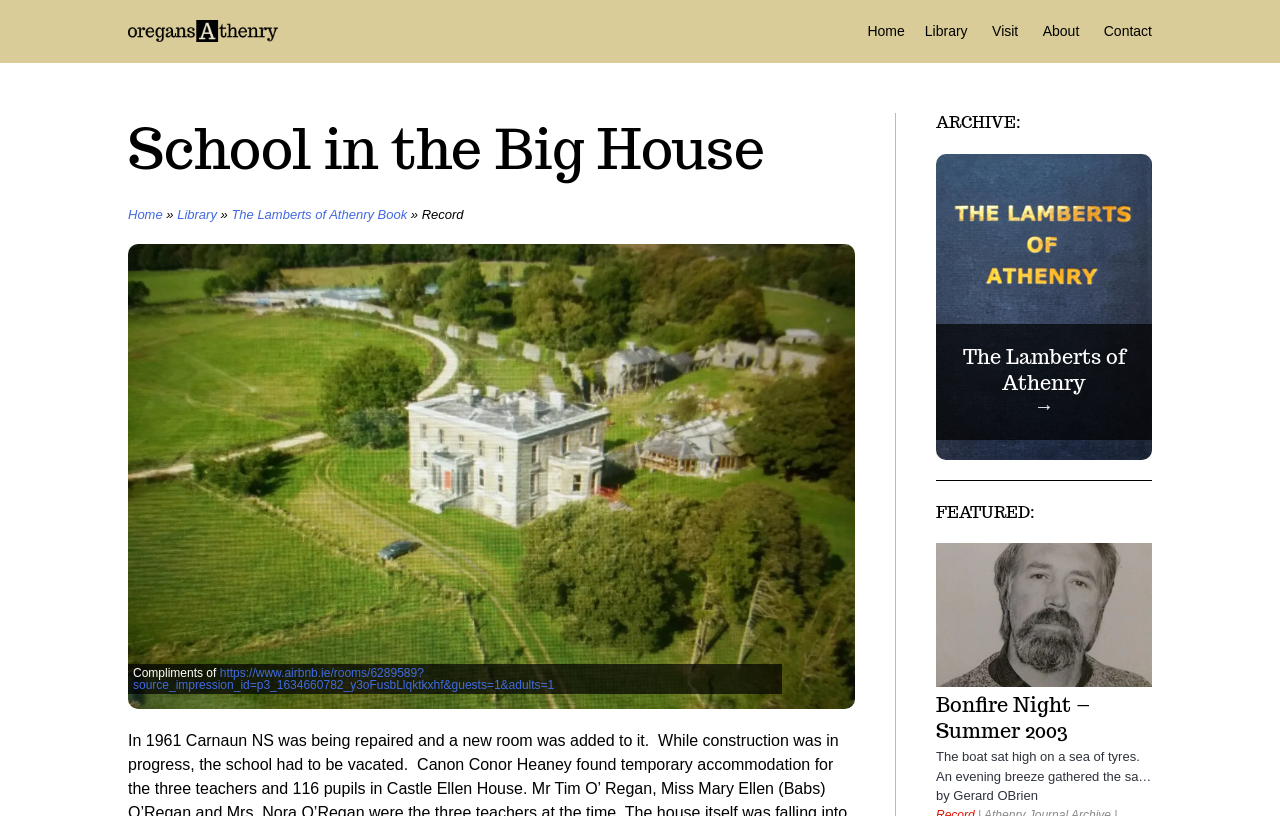Indicate the bounding box coordinates of the element that must be clicked to execute the instruction: "Go to Home". The coordinates should be given as four float numbers between 0 and 1, i.e., [left, top, right, bottom].

[0.662, 0.012, 0.707, 0.065]